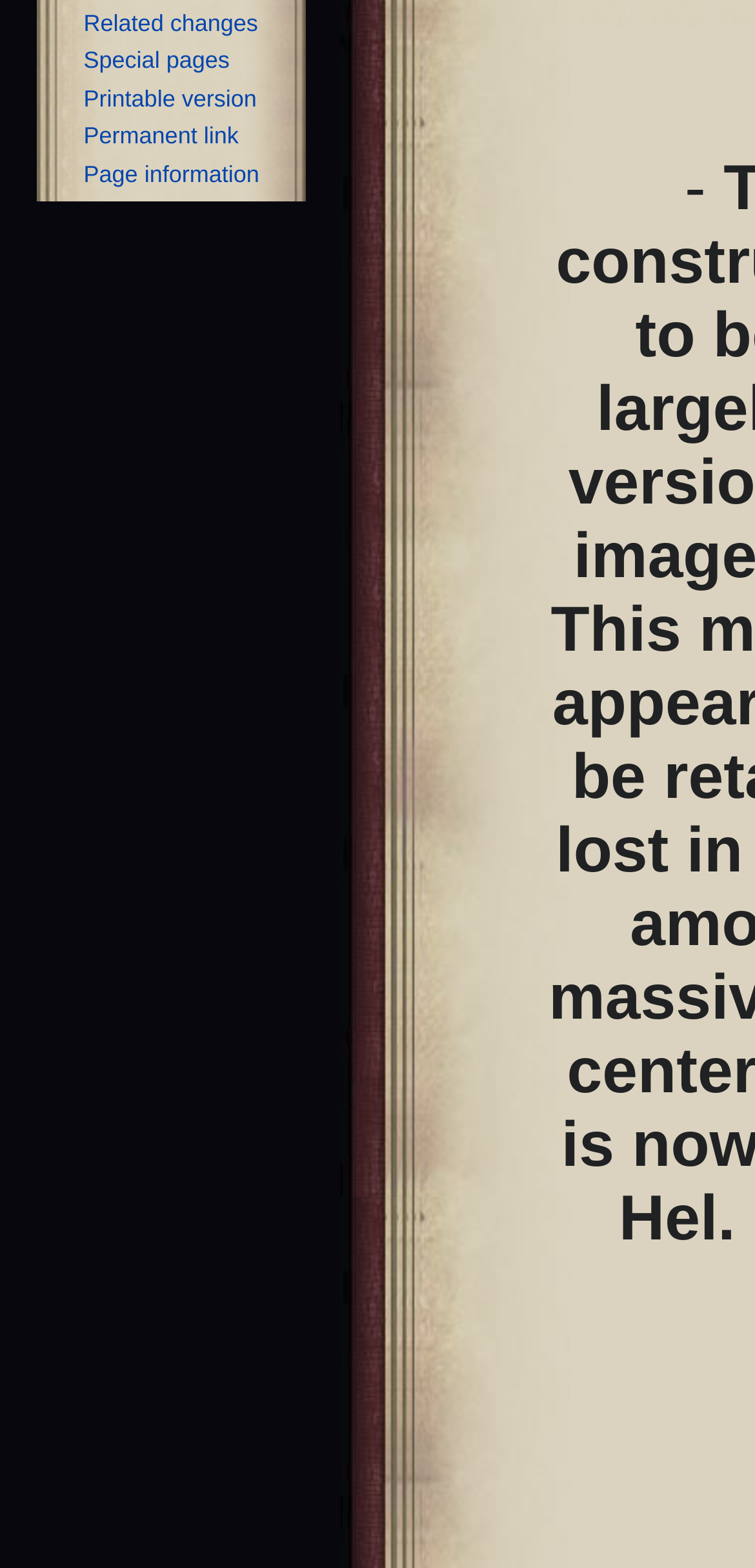Given the element description Permanent link, identify the bounding box coordinates for the UI element on the webpage screenshot. The format should be (top-left x, top-left y, bottom-right x, bottom-right y), with values between 0 and 1.

[0.111, 0.078, 0.316, 0.095]